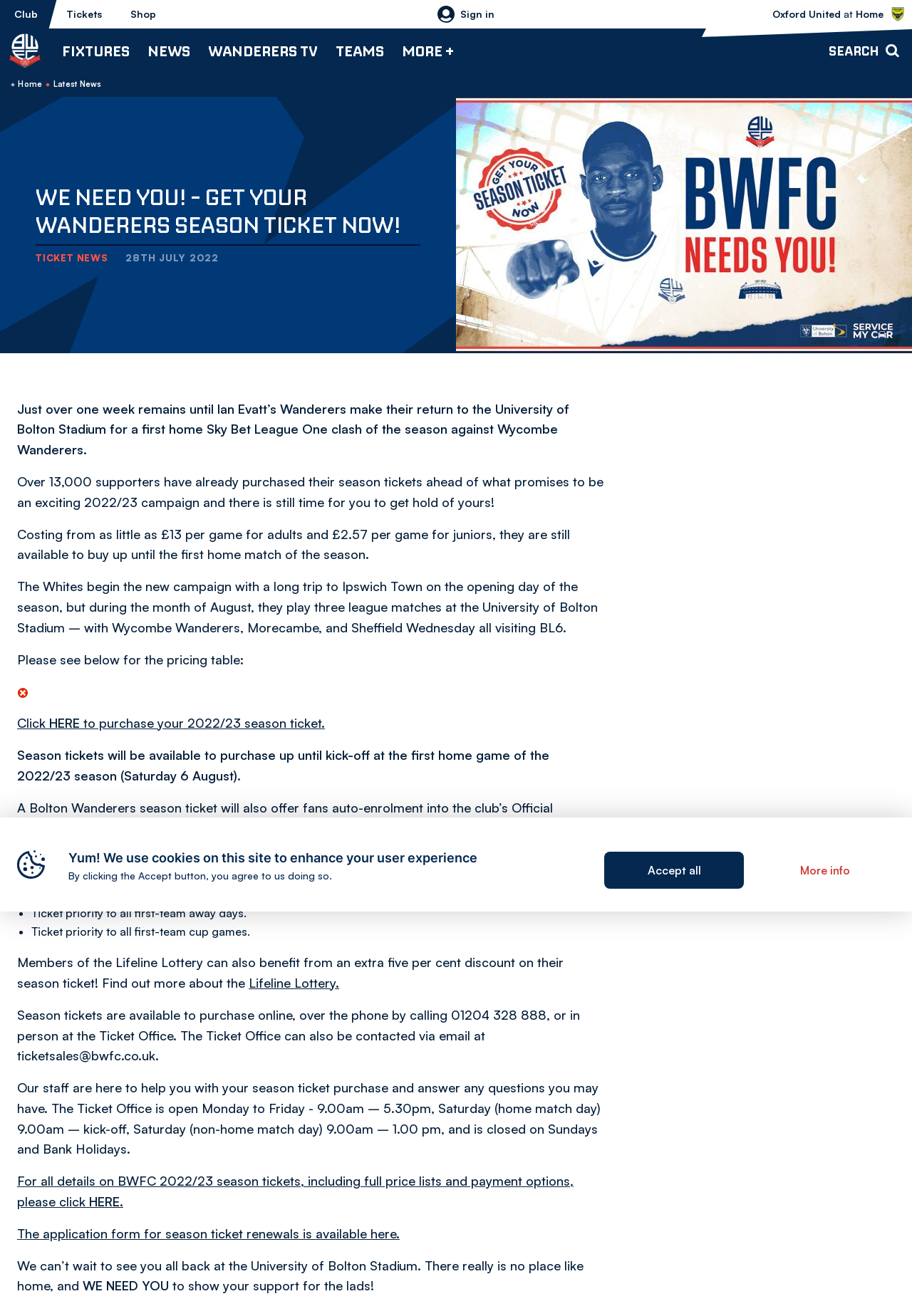Given the content of the image, can you provide a detailed answer to the question?
What is the navigation menu called?

I identified a navigation element with the heading 'Mega Navigation', which contains various links to different sections of the website.